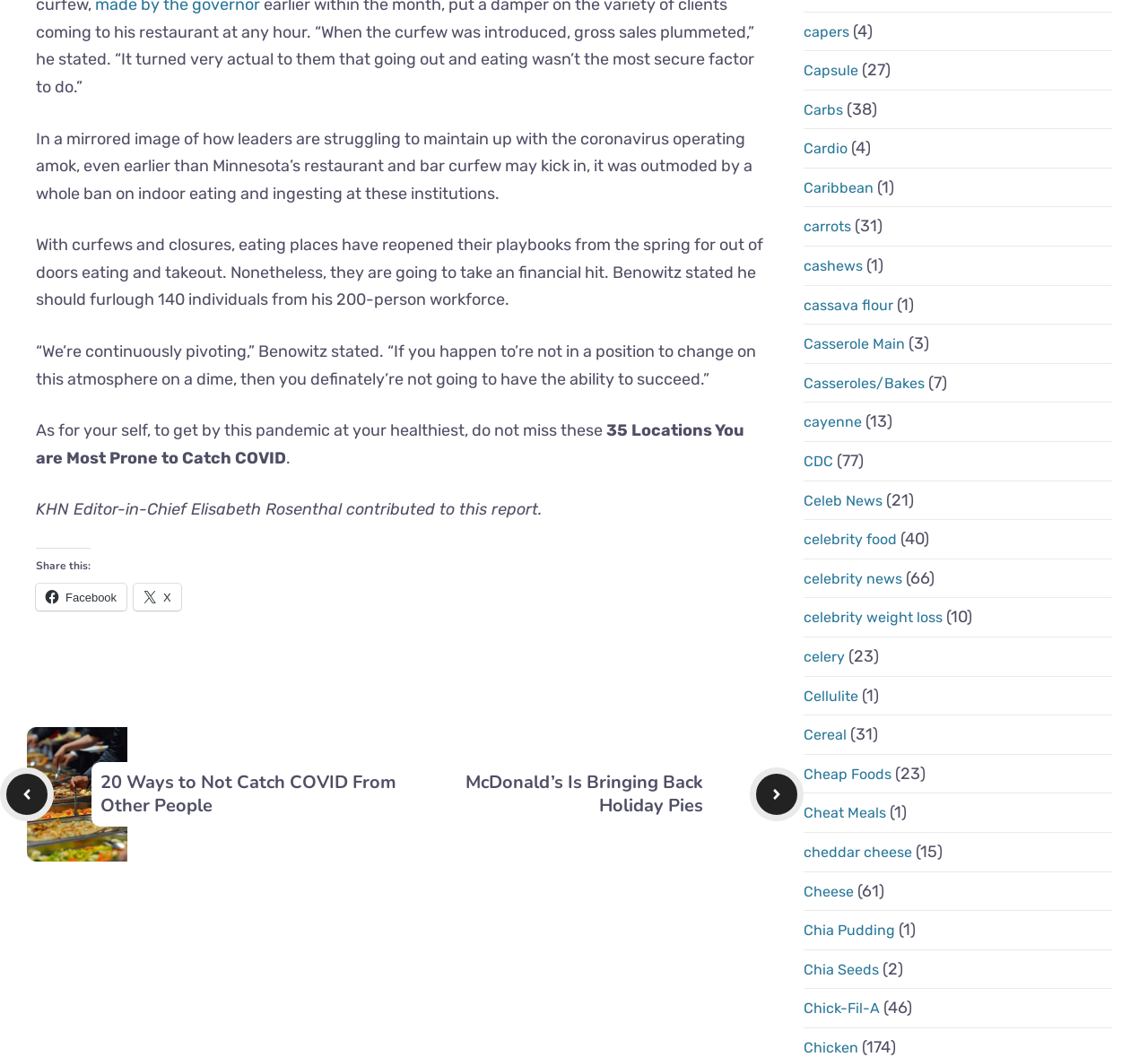What is the tone of the article?
Answer the question with a thorough and detailed explanation.

The tone of the article is informative, as it provides factual information about the impact of COVID-19 on restaurants and the actions being taken to mitigate its effects, without expressing a personal opinion or emotion.